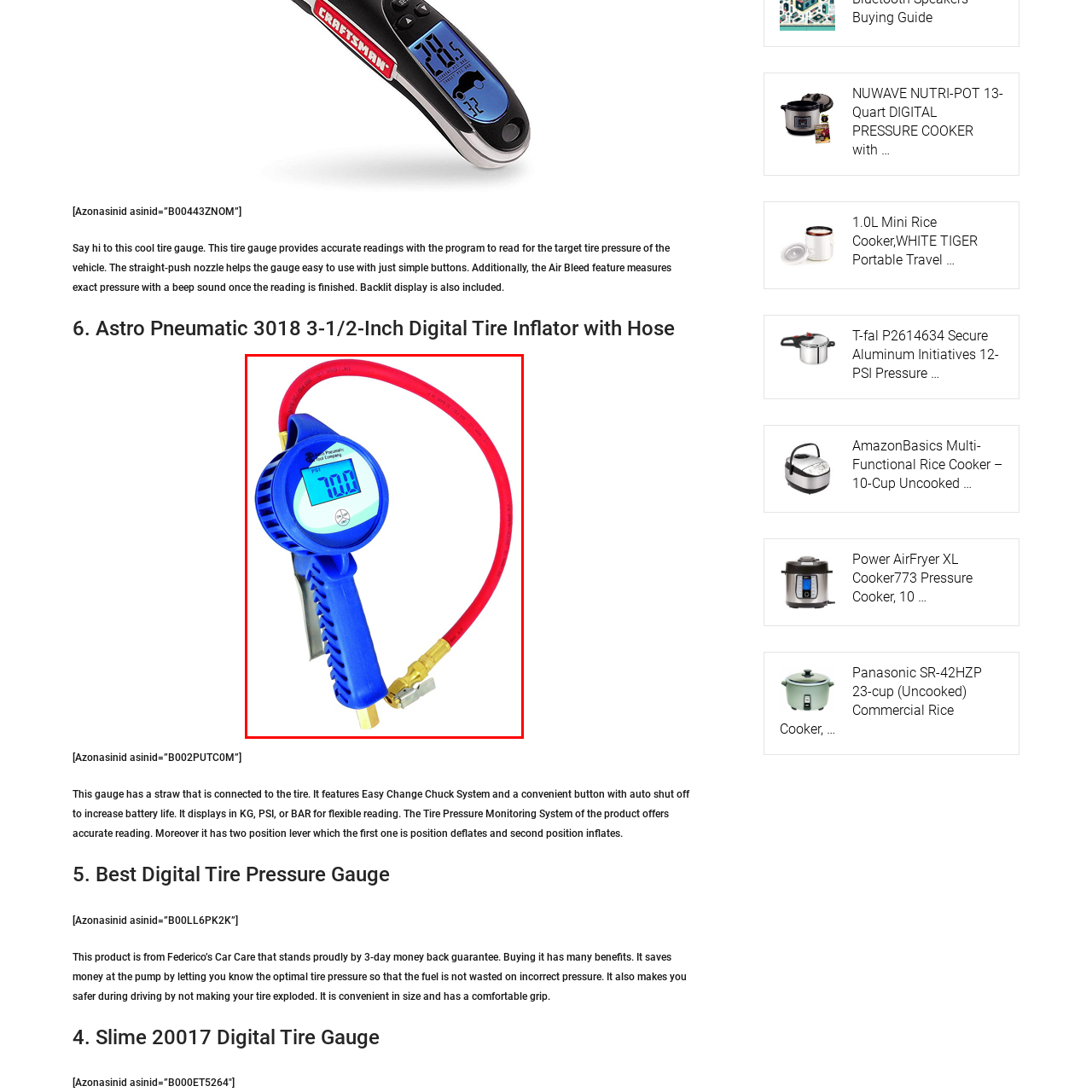What is the purpose of the Air Bleed feature?
Observe the section of the image outlined in red and answer concisely with a single word or phrase.

Accurately measures tire pressure